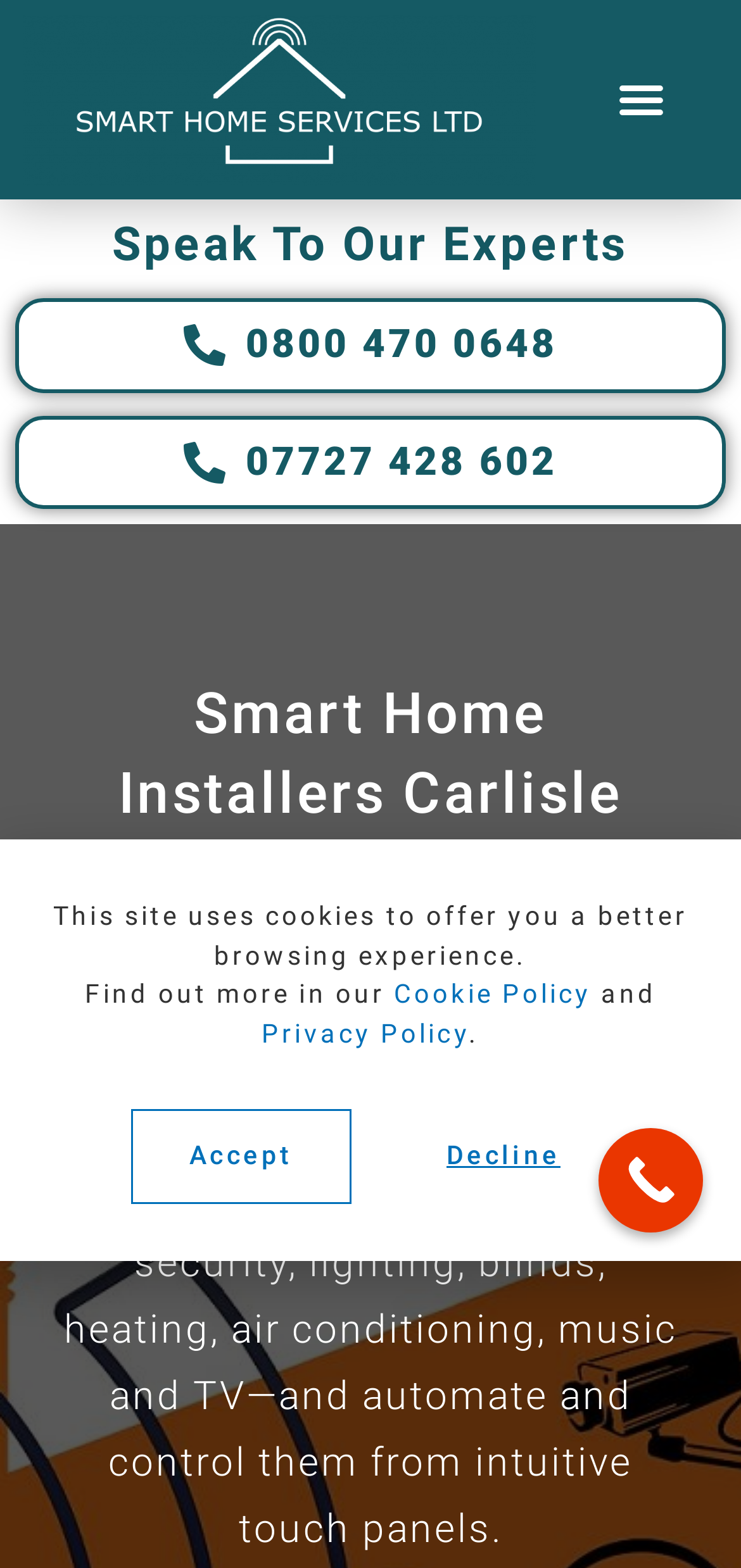What is the purpose of the 'Menu Toggle' button?
Refer to the image and provide a concise answer in one word or phrase.

To expand or collapse a menu